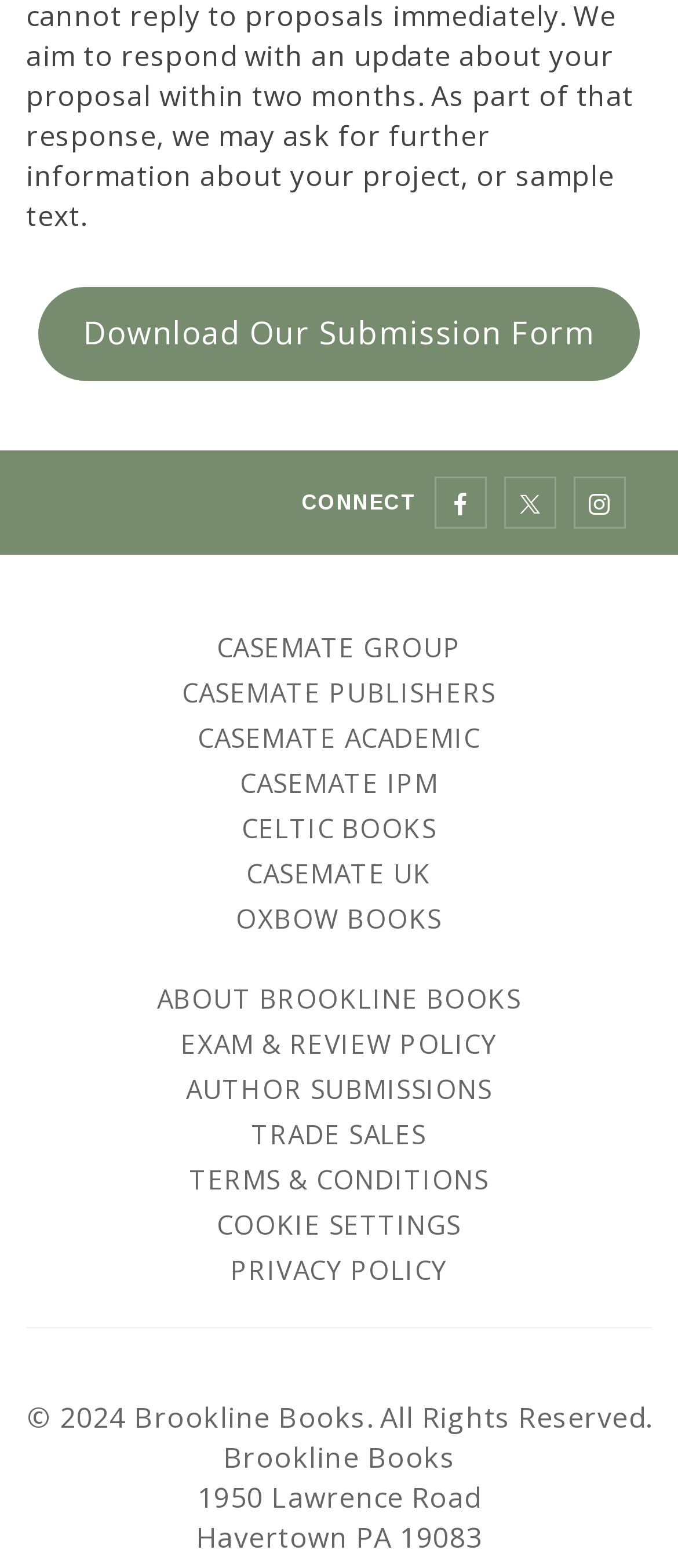Provide the bounding box coordinates of the UI element this sentence describes: "Casemate Group".

[0.038, 0.398, 0.962, 0.427]